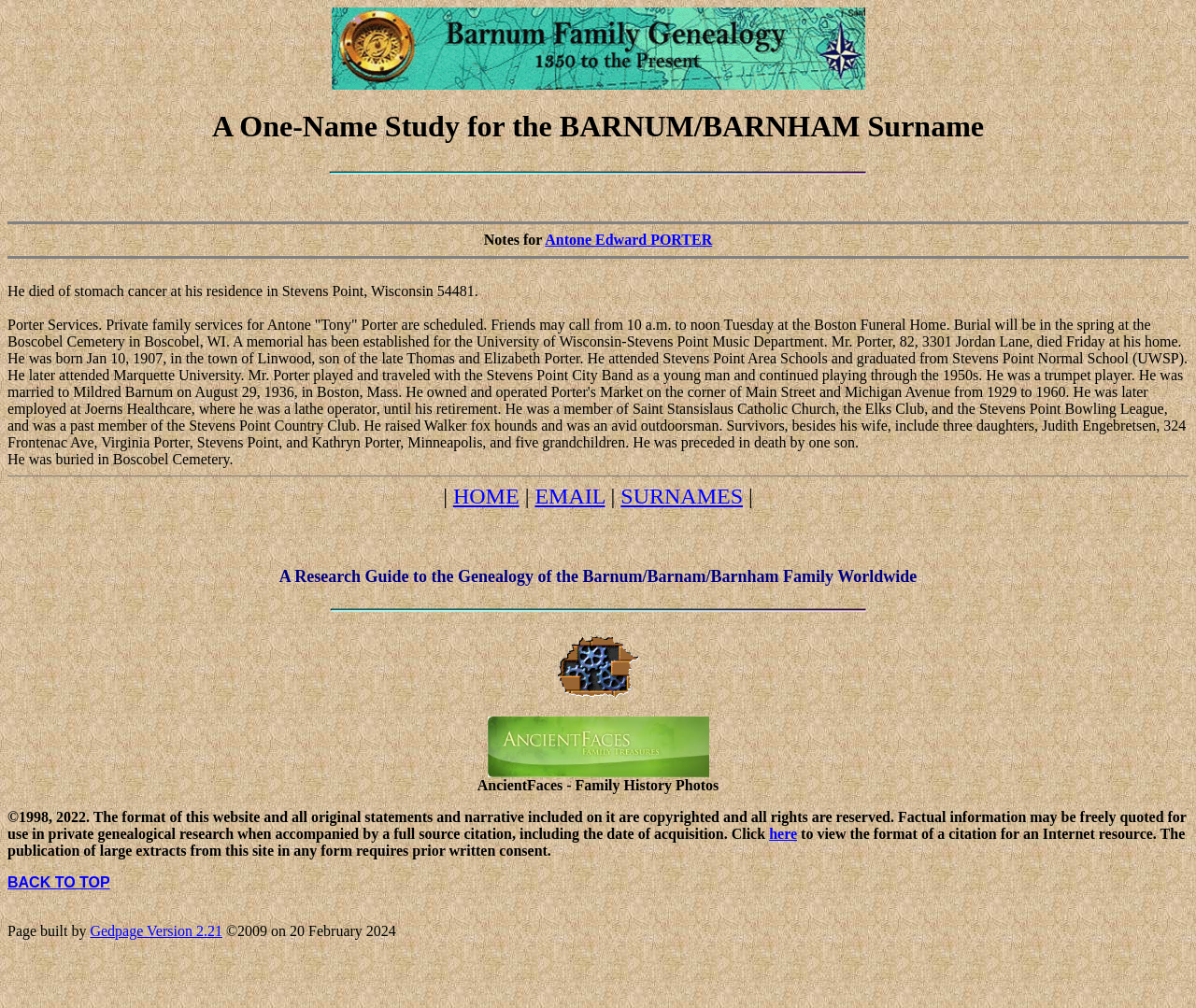Can you find and provide the title of the webpage?

A One-Name Study for the BARNUM/BARNHAM Surname